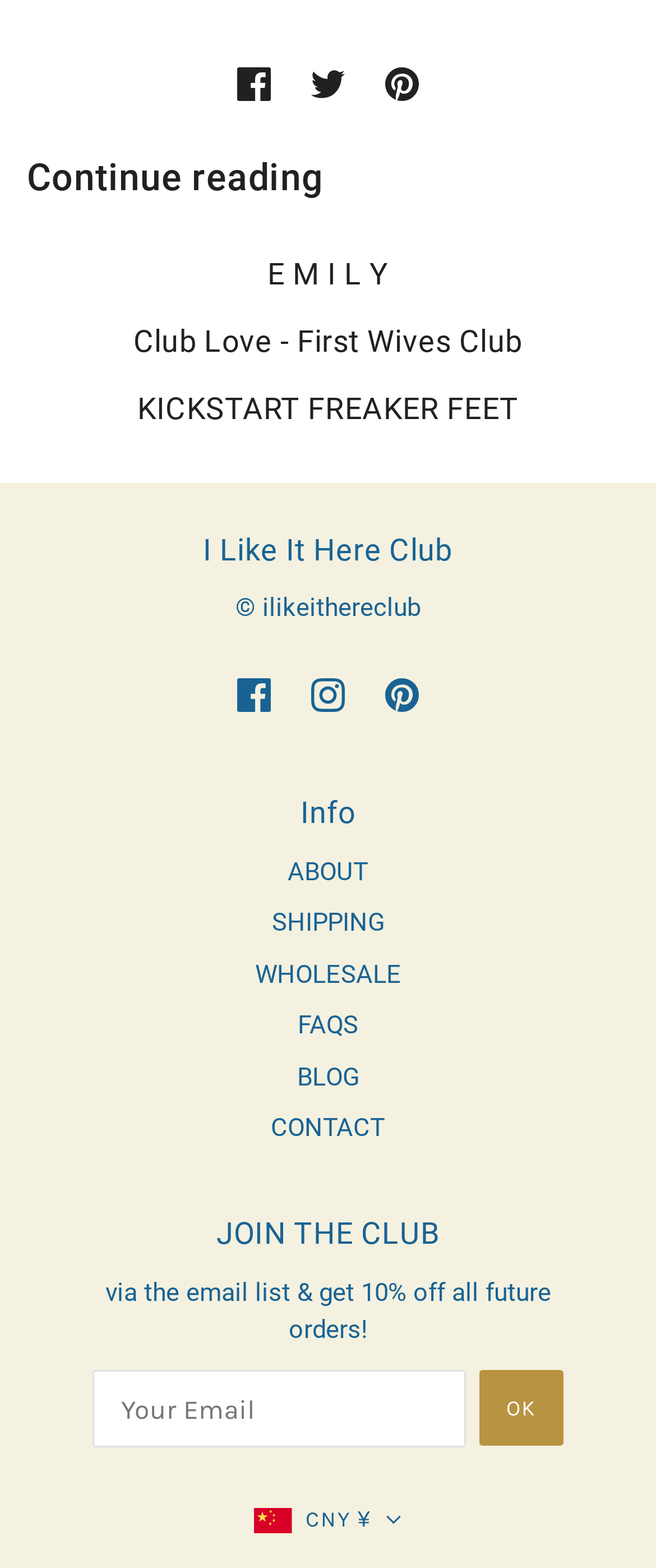Identify the bounding box coordinates of the clickable section necessary to follow the following instruction: "Enter email address". The coordinates should be presented as four float numbers from 0 to 1, i.e., [left, top, right, bottom].

[0.141, 0.874, 0.71, 0.923]